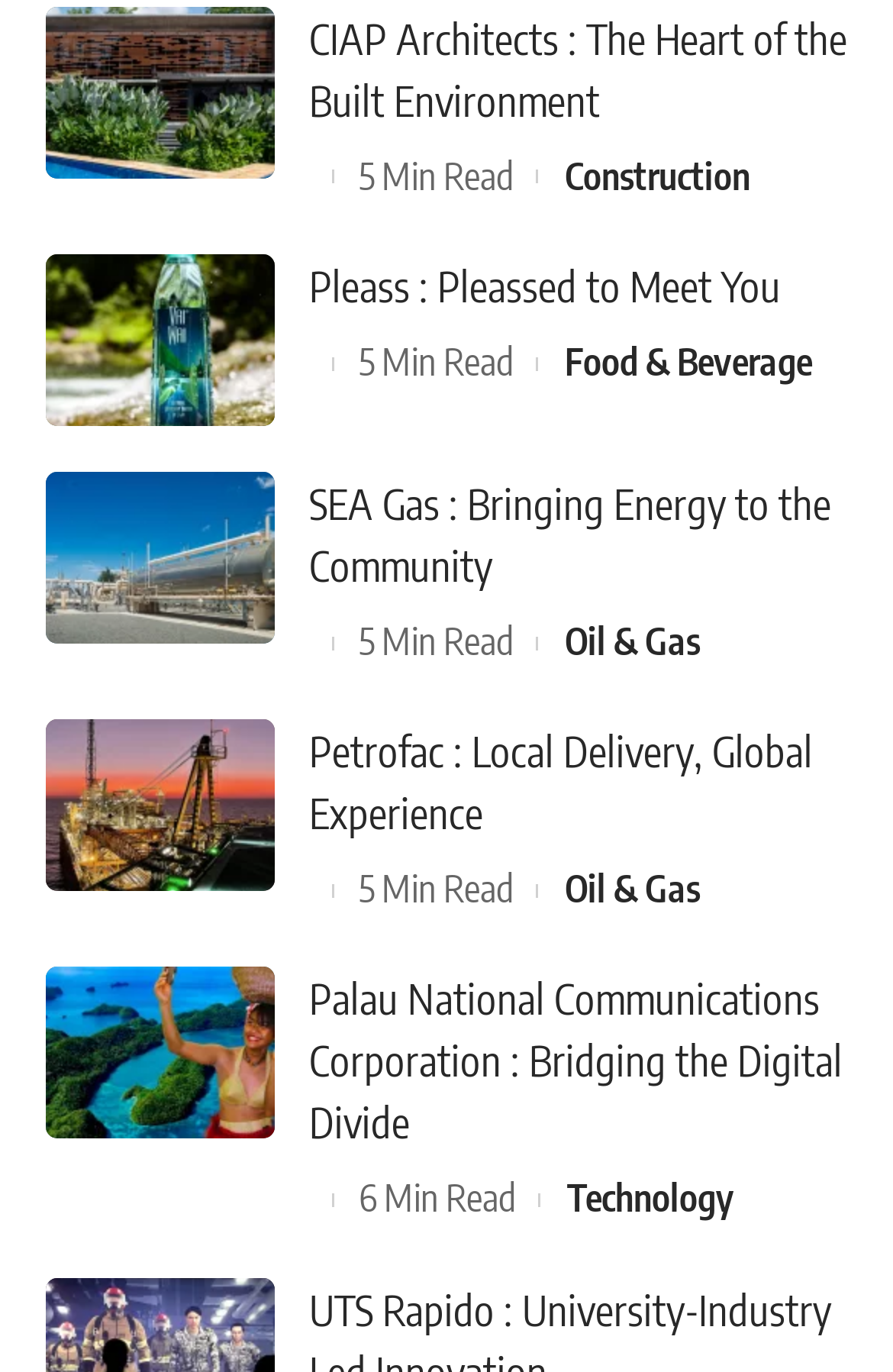Using the webpage screenshot, find the UI element described by Technology. Provide the bounding box coordinates in the format (top-left x, top-left y, bottom-right x, bottom-right y), ensuring all values are floating point numbers between 0 and 1.

[0.635, 0.852, 0.822, 0.897]